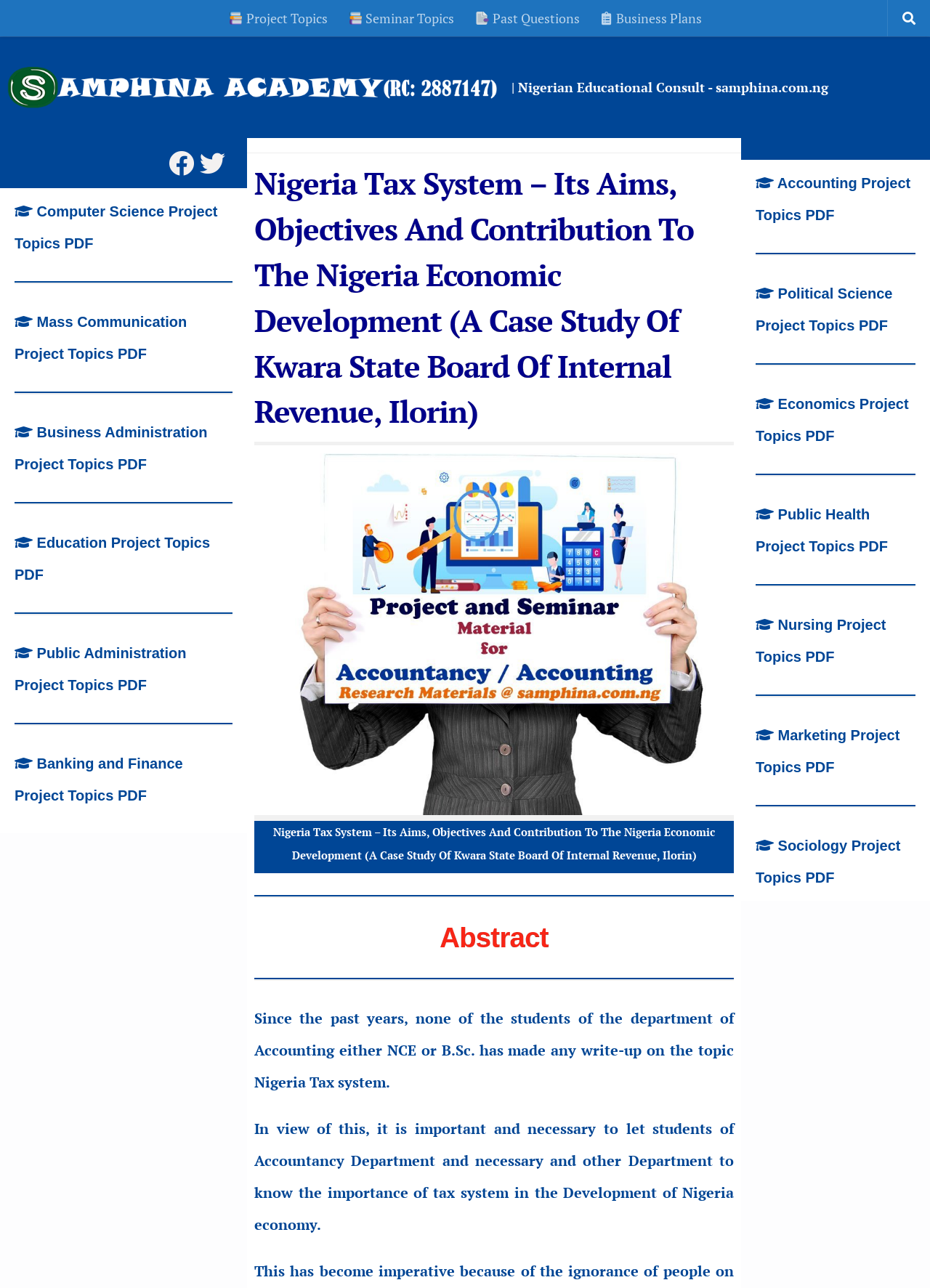What is the topic of the project material?
Please provide a single word or phrase as your answer based on the image.

Nigeria Tax System